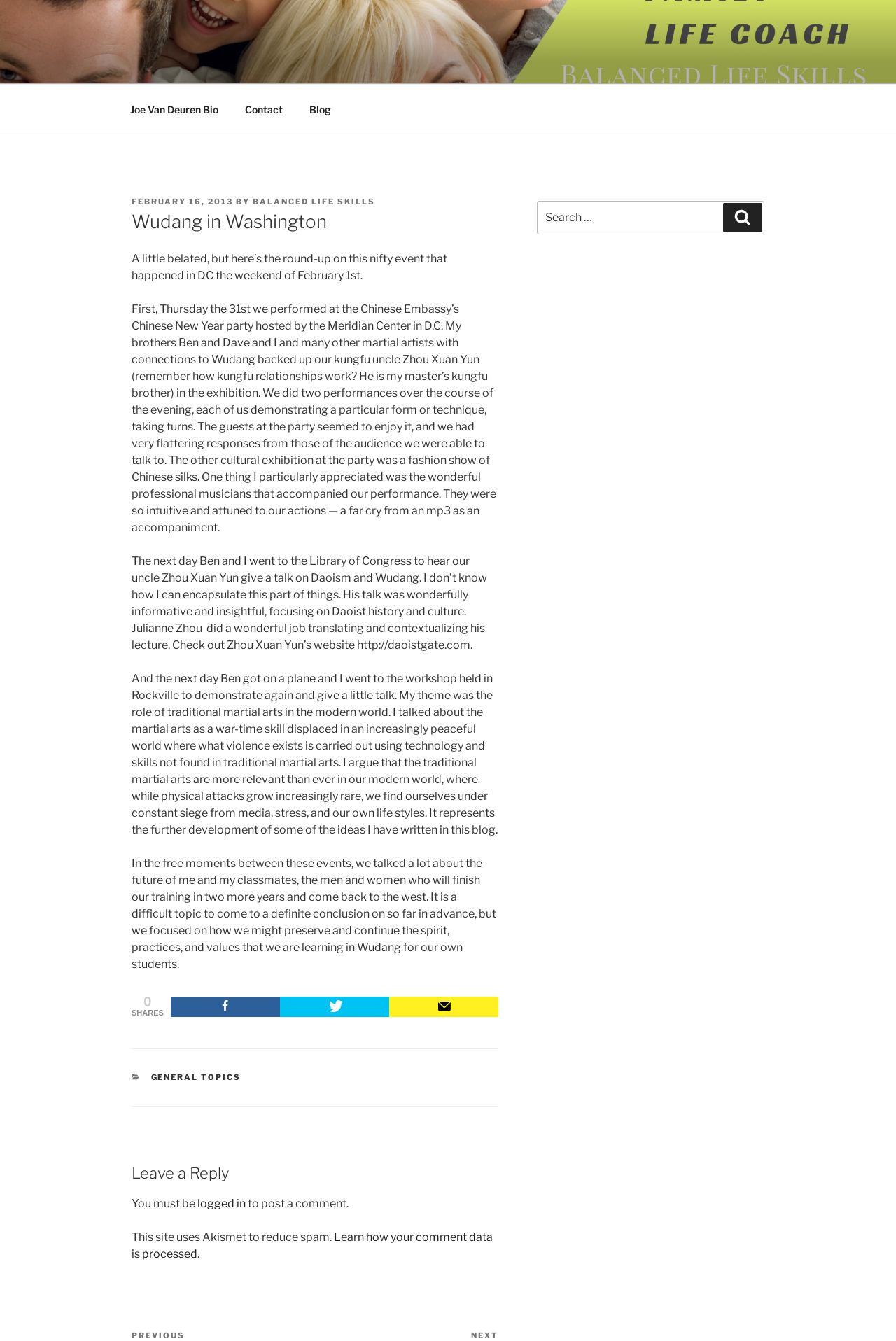What was the topic of the talk given by Zhou Xuan Yun at the Library of Congress?
Use the image to answer the question with a single word or phrase.

Daoism and Wudang